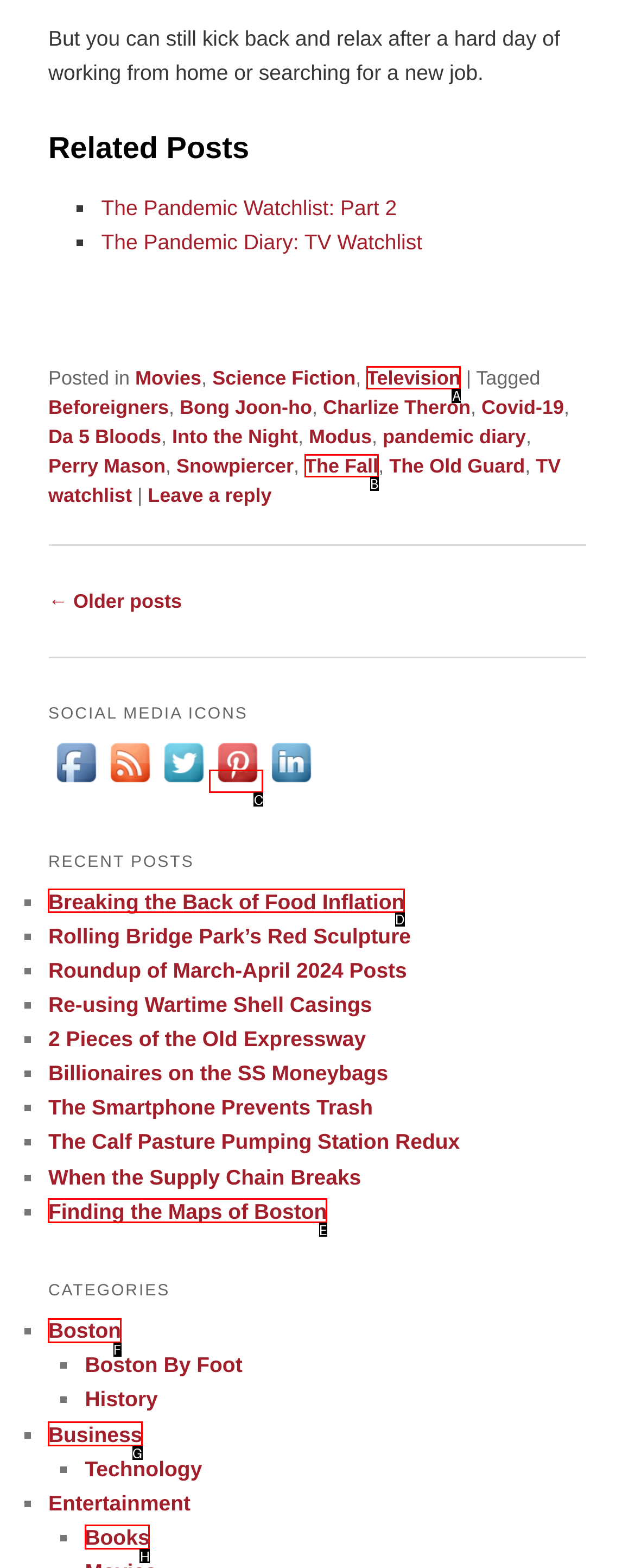Identify the HTML element to click to execute this task: Read the 'Breaking the Back of Food Inflation' post Respond with the letter corresponding to the proper option.

D